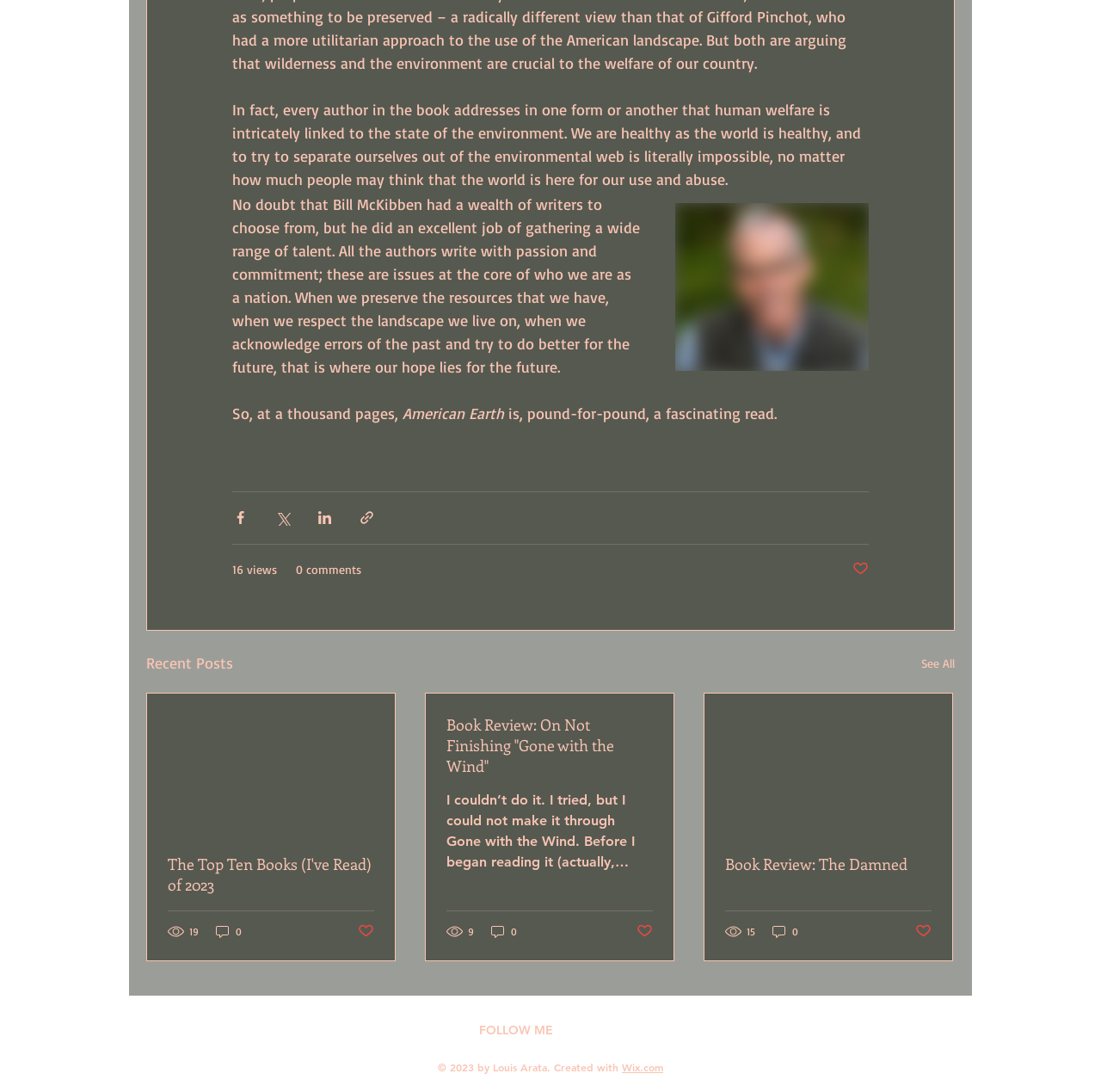What is the author of the webpage?
Based on the screenshot, respond with a single word or phrase.

Louis Arata